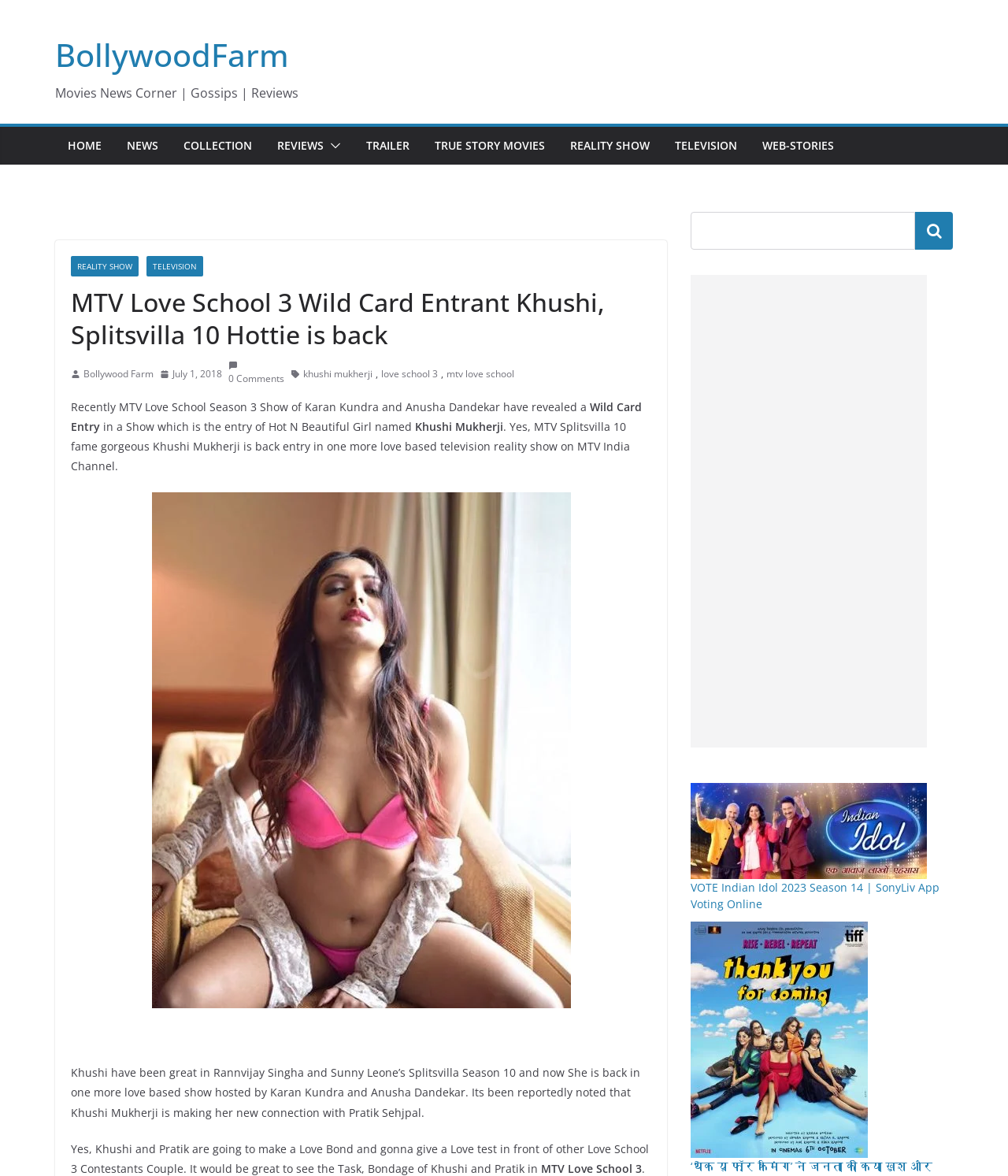Can you find and generate the webpage's heading?

MTV Love School 3 Wild Card Entrant Khushi, Splitsvilla 10 Hottie is back